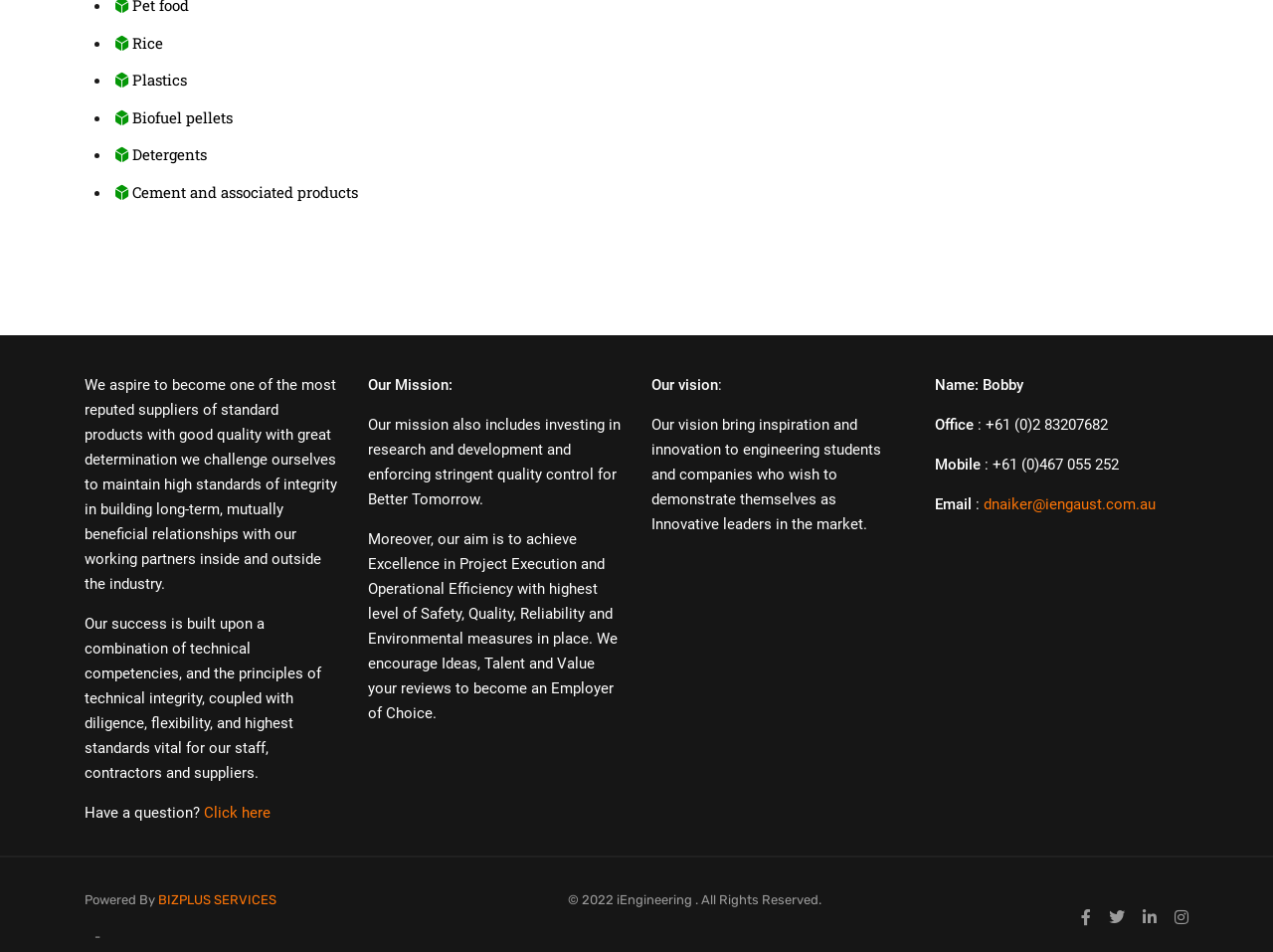Please answer the following question using a single word or phrase: 
What is the company's goal for its staff, contractors, and suppliers?

Highest standards of integrity